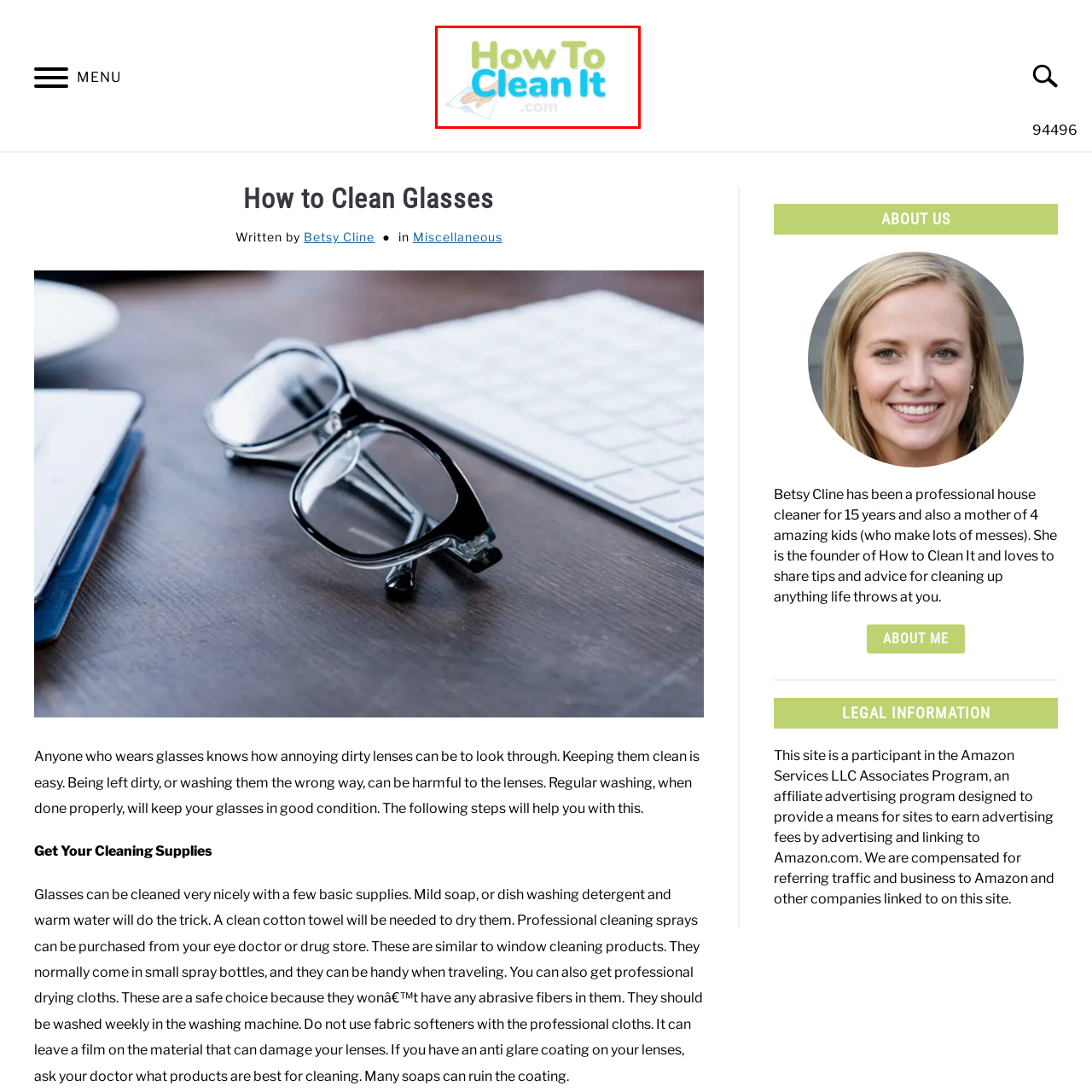Generate an in-depth caption for the image enclosed by the red boundary.

The image features the logo of "How to Clean It," prominently displaying the phrase in a playful font. The text is colored in vibrant shades of green and blue, suggesting a fresh and inviting theme. Below the main text, a stylized hand holds a cleaning cloth, emphasizing the site's focus on cleaning tips and advice. This logo represents the website dedicated to providing practical cleaning guidance for various items and surfaces, appealing to anyone looking to maintain cleanliness in their home and daily life. The design effectively conveys a sense of cleanliness and helpfulness, aligning with the site's mission to simplify the cleaning process for its users.